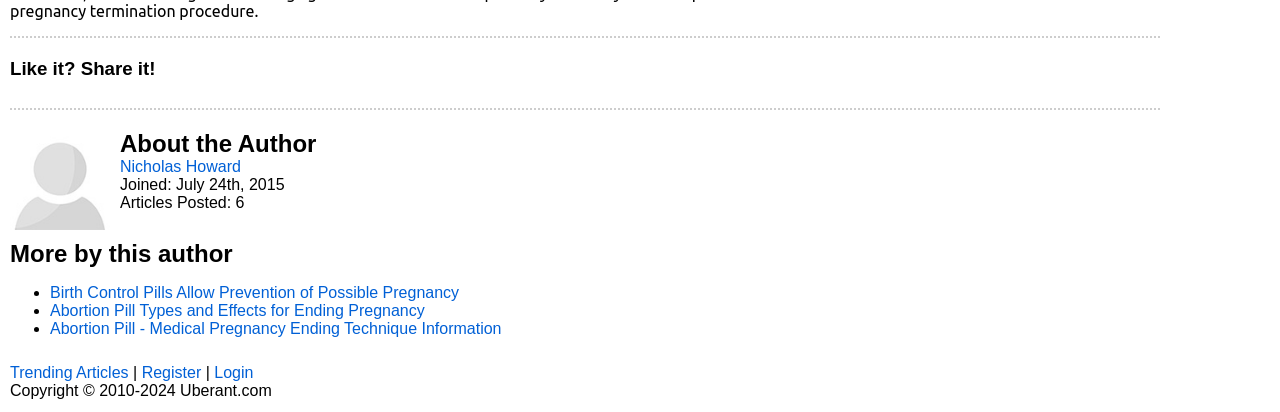Find and provide the bounding box coordinates for the UI element described with: "Security".

None